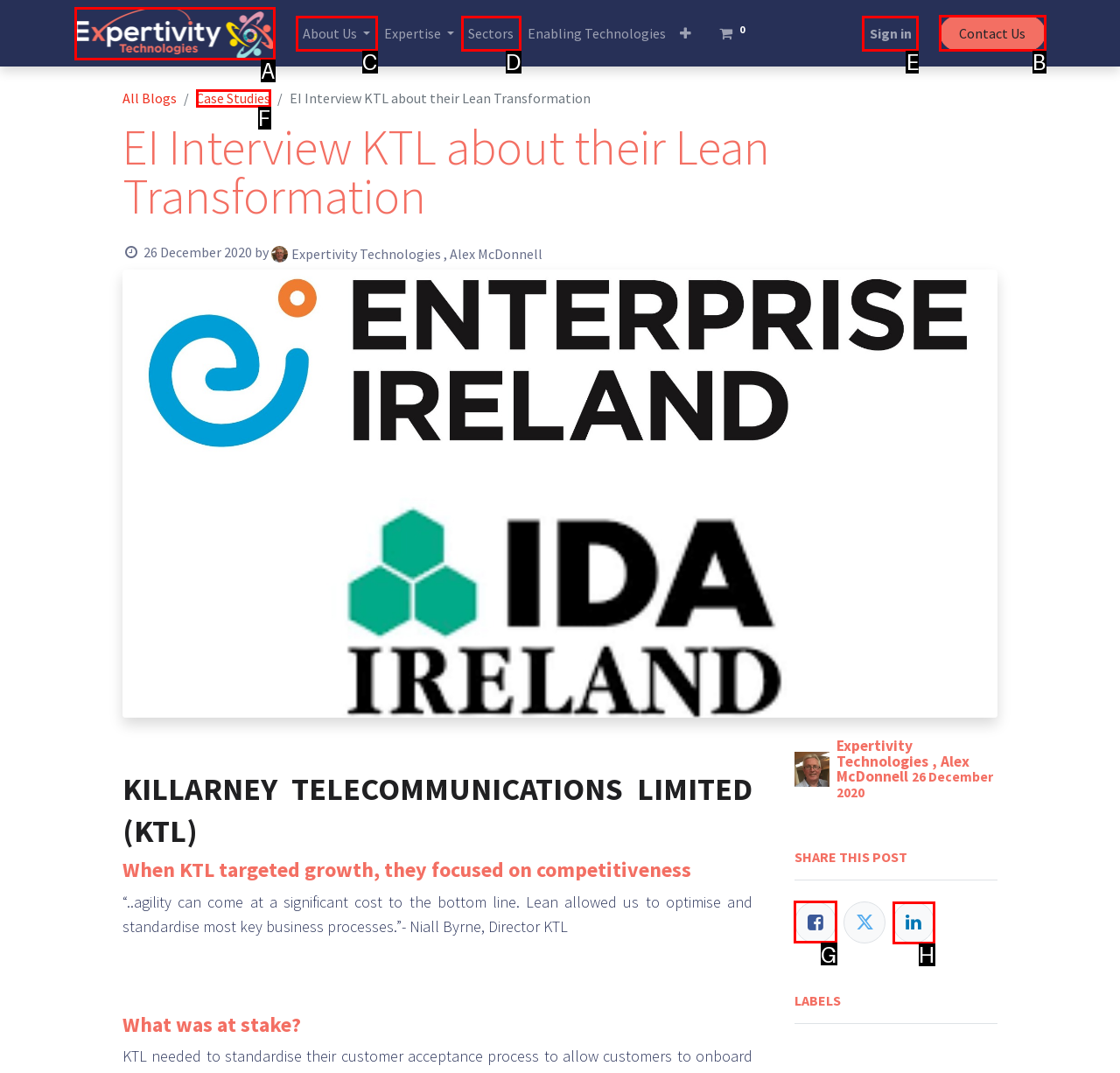Show which HTML element I need to click to perform this task: Share this post on Facebook Answer with the letter of the correct choice.

G